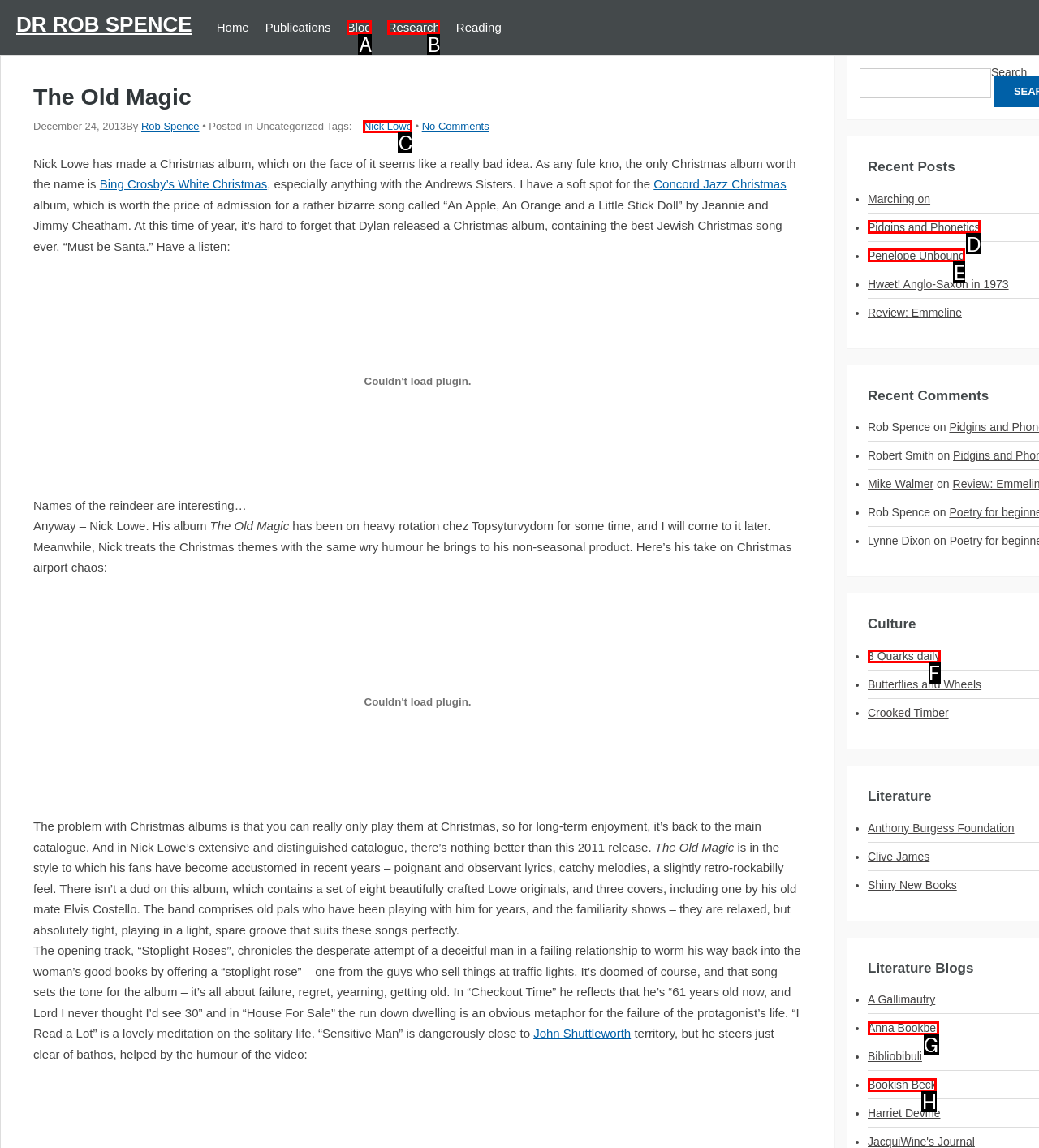Match the element description: 3 Quarks daily to the correct HTML element. Answer with the letter of the selected option.

F